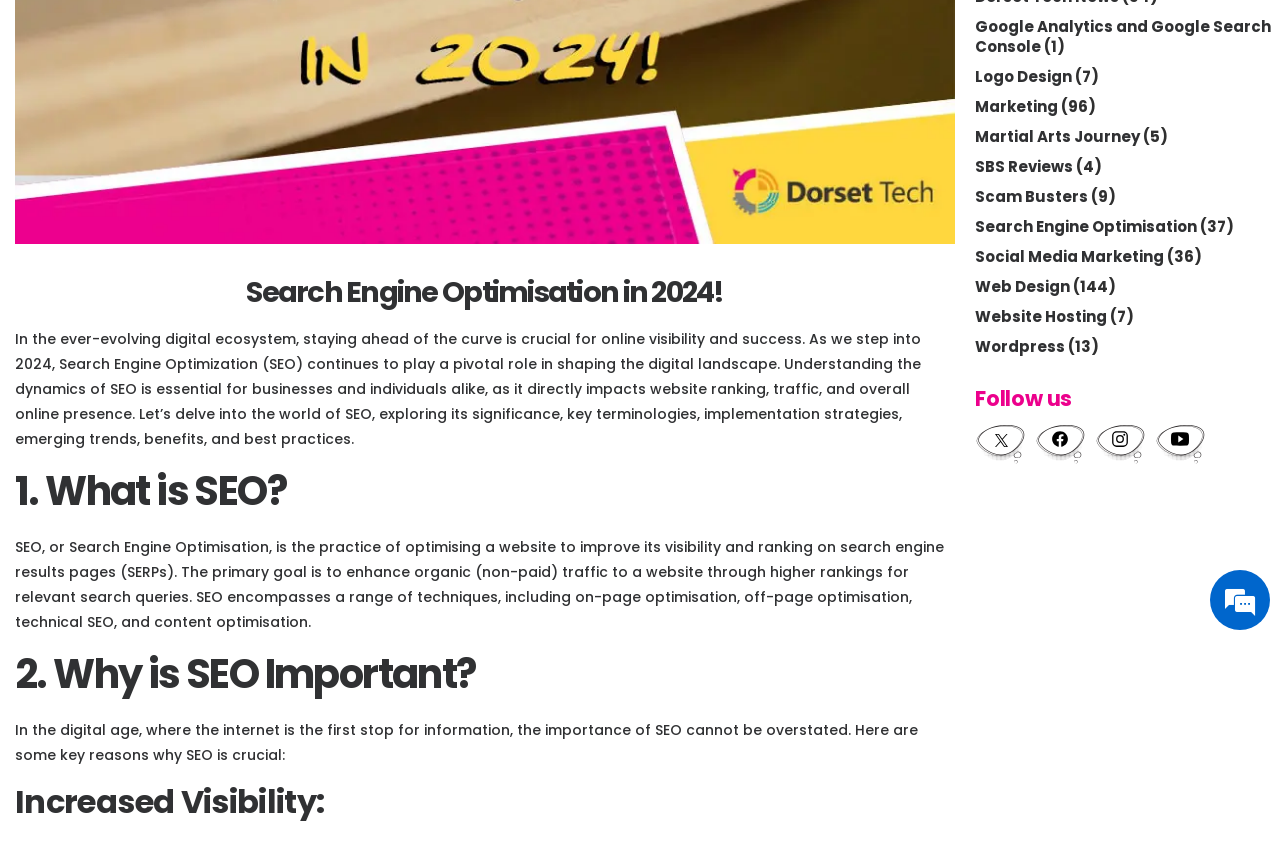Based on the element description Wordpress, identify the bounding box of the UI element in the given webpage screenshot. The coordinates should be in the format (top-left x, top-left y, bottom-right x, bottom-right y) and must be between 0 and 1.

[0.762, 0.399, 0.832, 0.424]